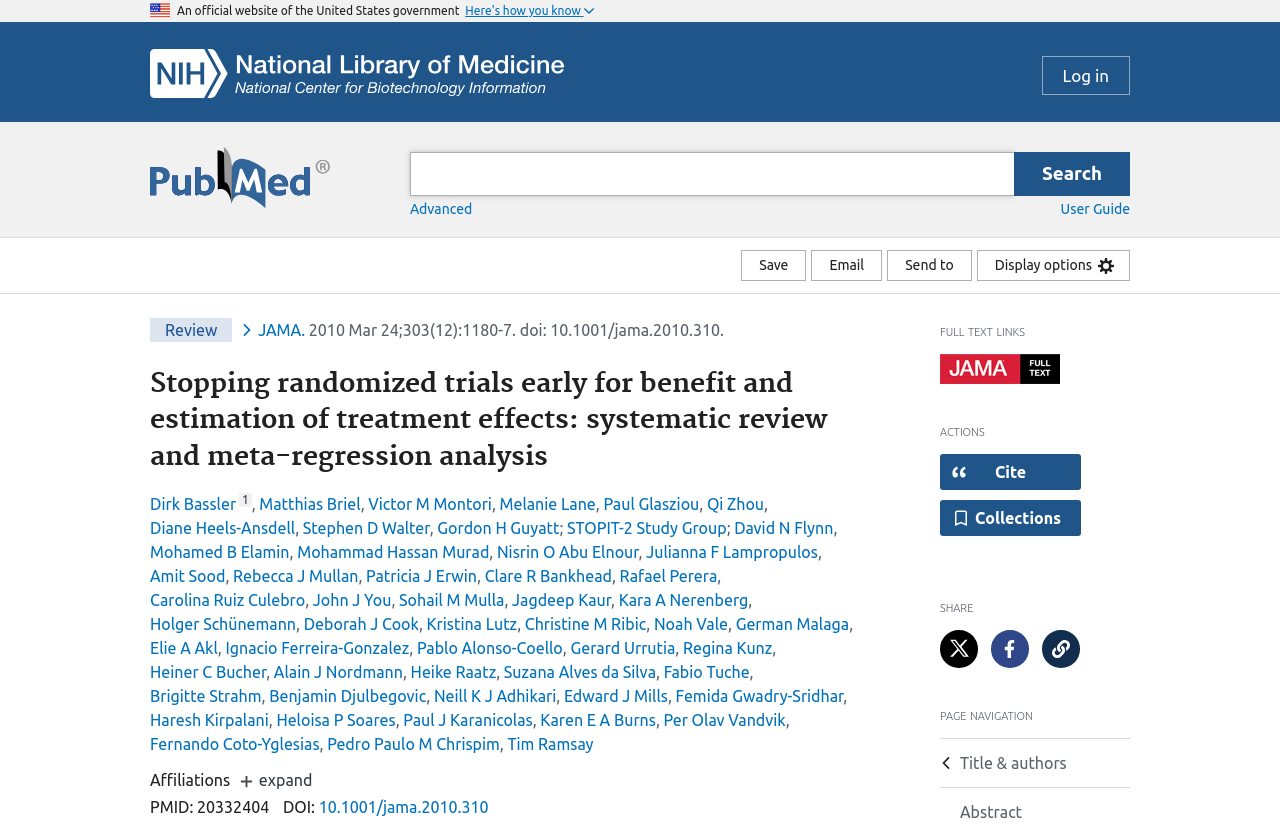Can you find and provide the main heading text of this webpage?

Stopping randomized trials early for benefit and estimation of treatment effects: systematic review and meta-regression analysis